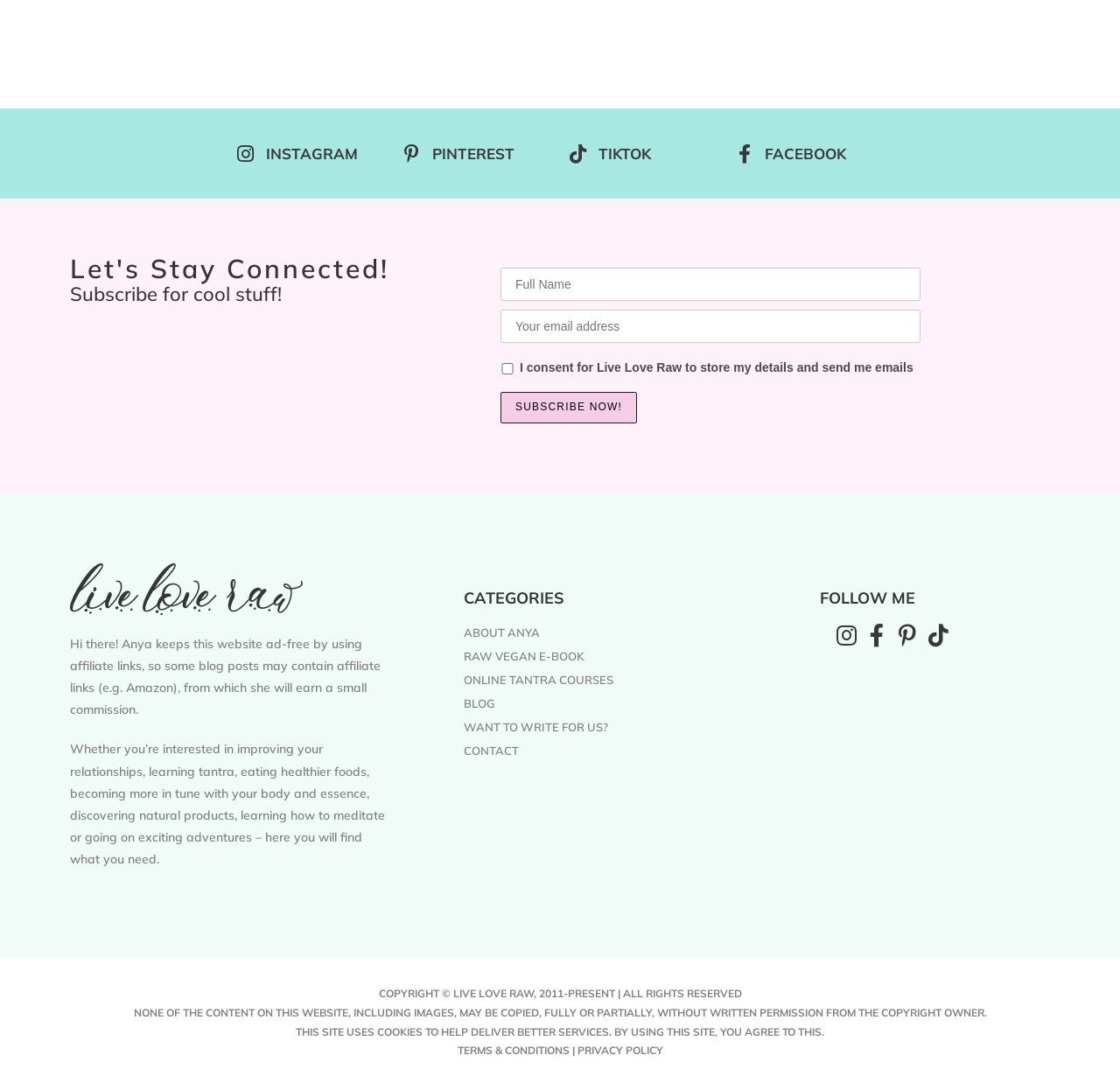How many social media platforms are listed?
Could you give a comprehensive explanation in response to this question?

The webpage lists four social media platforms: Instagram, Pinterest, TikTok, and Facebook. These platforms are listed under the 'FOLLOW ME' section and have corresponding icons and links.